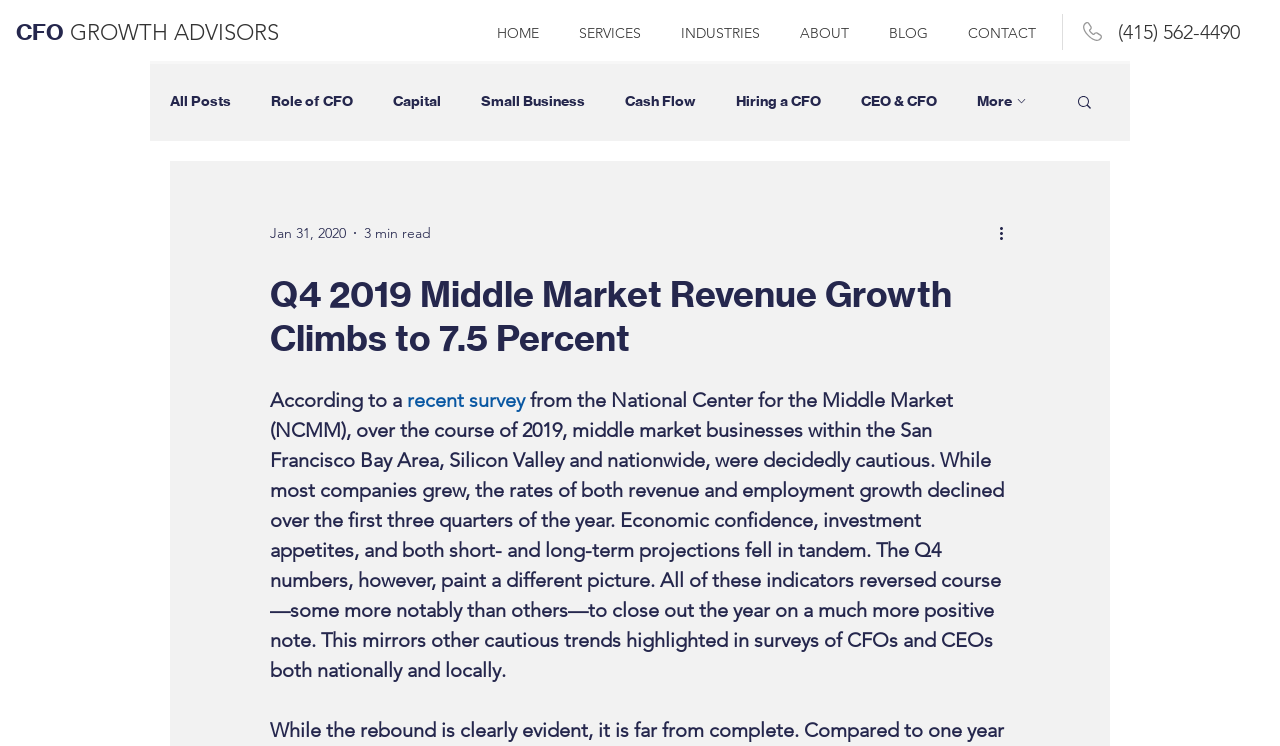What is the main heading of this webpage? Please extract and provide it.

CFO GROWTH ADVISORS